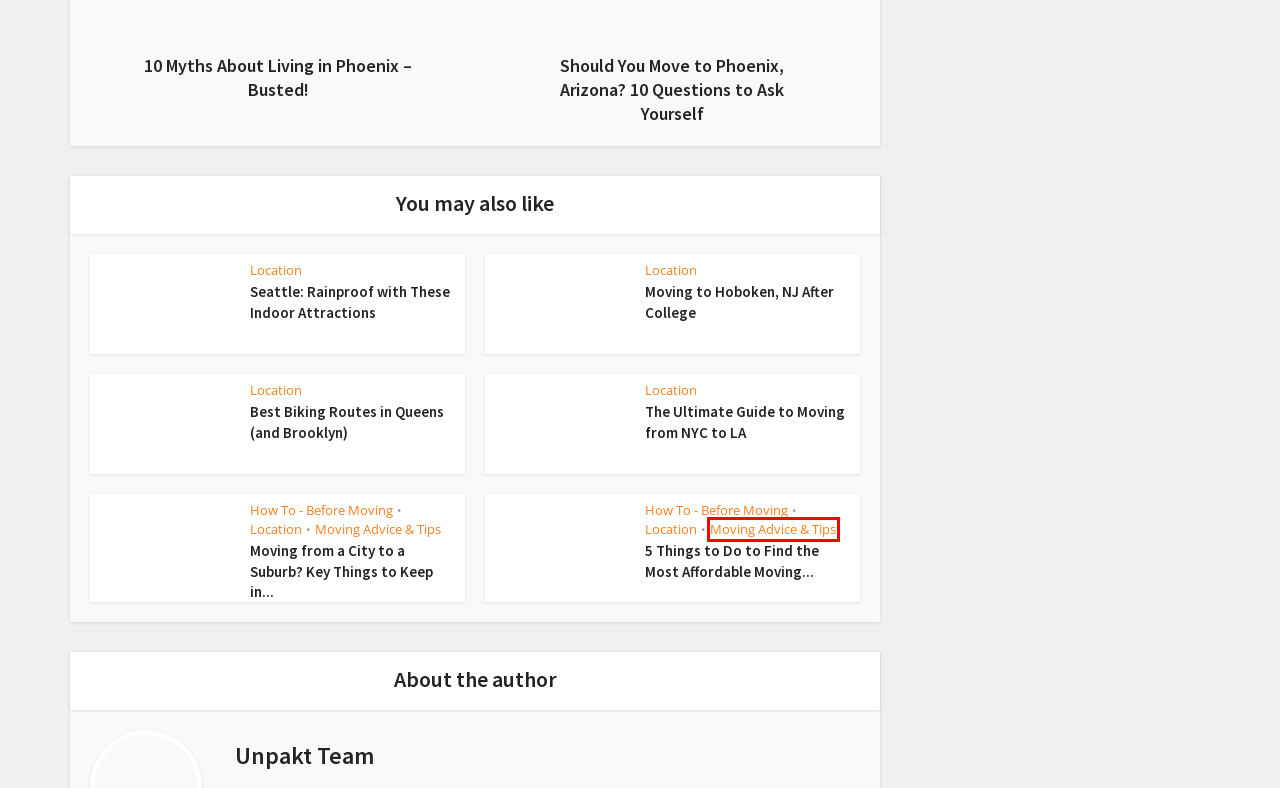Given a screenshot of a webpage with a red bounding box highlighting a UI element, determine which webpage description best matches the new webpage that appears after clicking the highlighted element. Here are the candidates:
A. Compare Moving Quotes & Book Online In Minutes | Unpakt
B. Moving Cost Archives - Unpakt blog
C. Moving Advice & Tips Archives - Unpakt blog
D. Moving from a City to a Suburb? Key Things to Keep in Mind
E. Should You Move to Phoenix, Arizona? 10 Questions to Ask Yourself
F. Location Archives - Unpakt blog
G. Seattle: Rainproof with These Indoor Attractions | Unpakt Blog
H. How To - Before Moving Archives - Unpakt blog

C